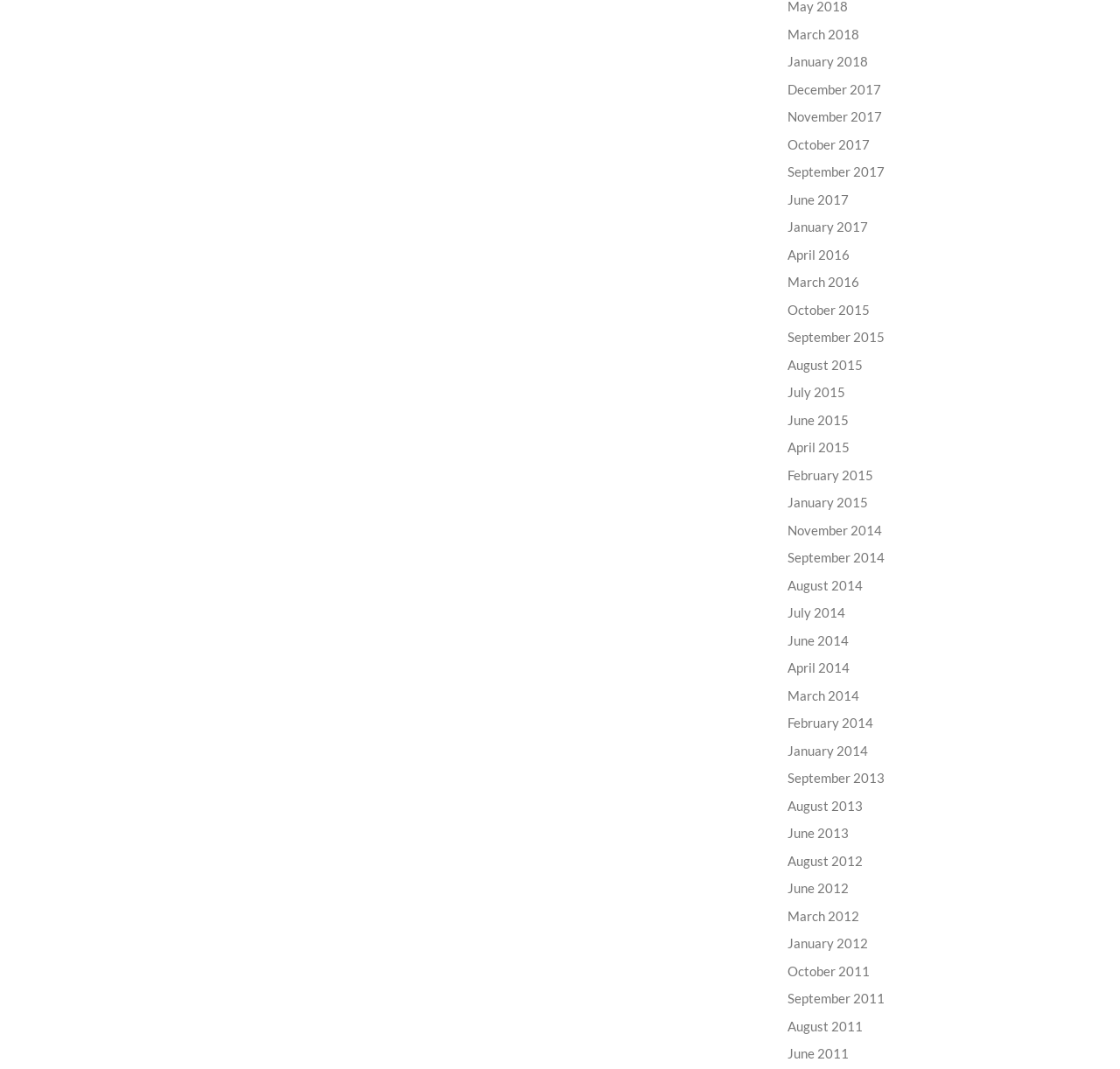Determine the bounding box coordinates for the clickable element required to fulfill the instruction: "View January 2017". Provide the coordinates as four float numbers between 0 and 1, i.e., [left, top, right, bottom].

[0.703, 0.205, 0.775, 0.219]